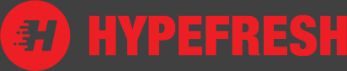Describe all the elements and aspects of the image comprehensively.

The image features the logo of HypeFresh, a vibrant online entertainment magazine dedicated to curating the latest celebrity news and content. The logo is designed with a bold red font that captures attention, and it includes a stylized letter "H" accompanied by dynamic lines, suggesting speed and freshness. HypeFresh is positioned to connect readers with engaging content, reflecting its mission to keep audiences updated on current trends and news within the entertainment industry.